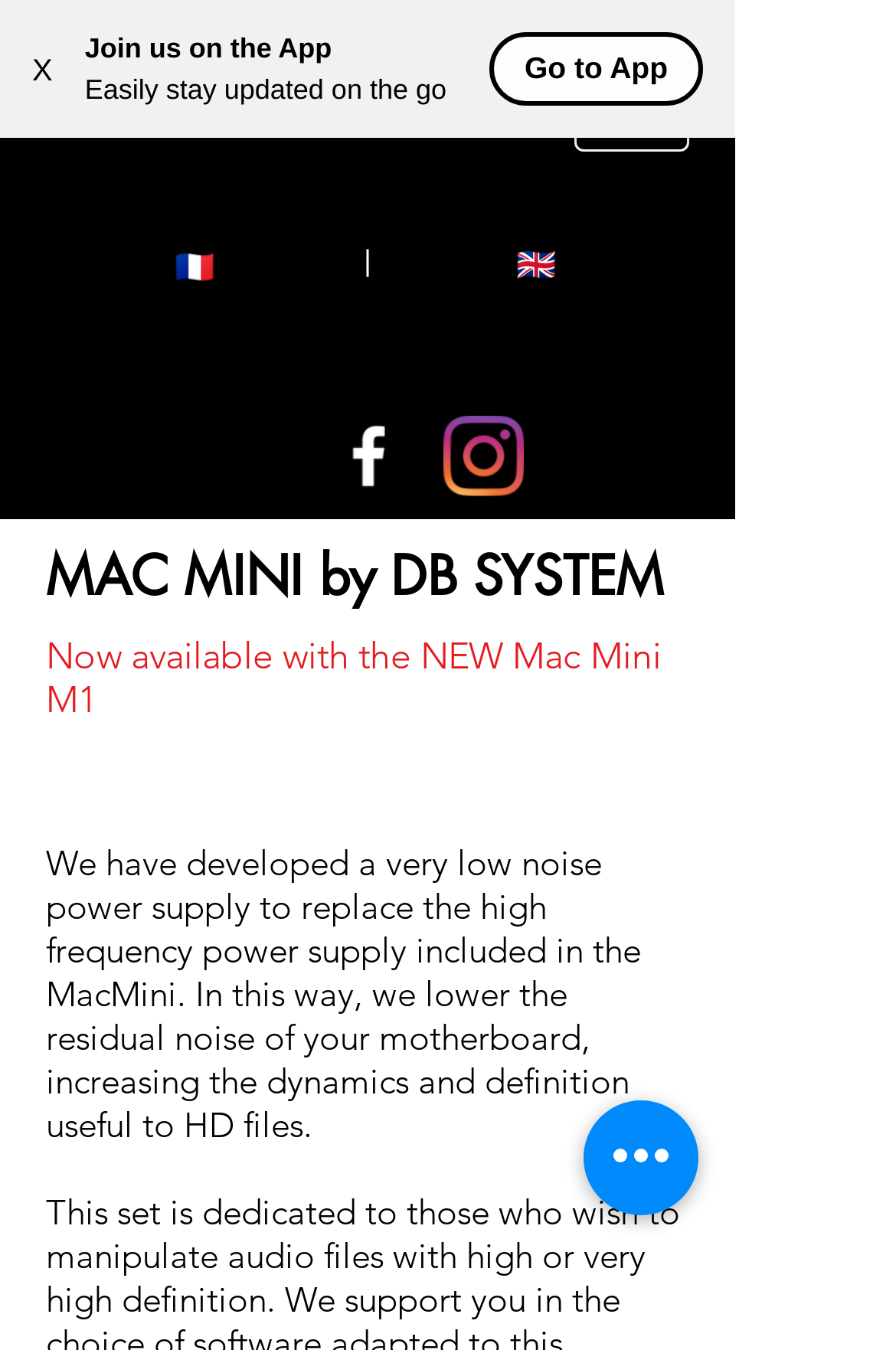Please determine and provide the text content of the webpage's heading.

Now available with the NEW Mac Mini M1